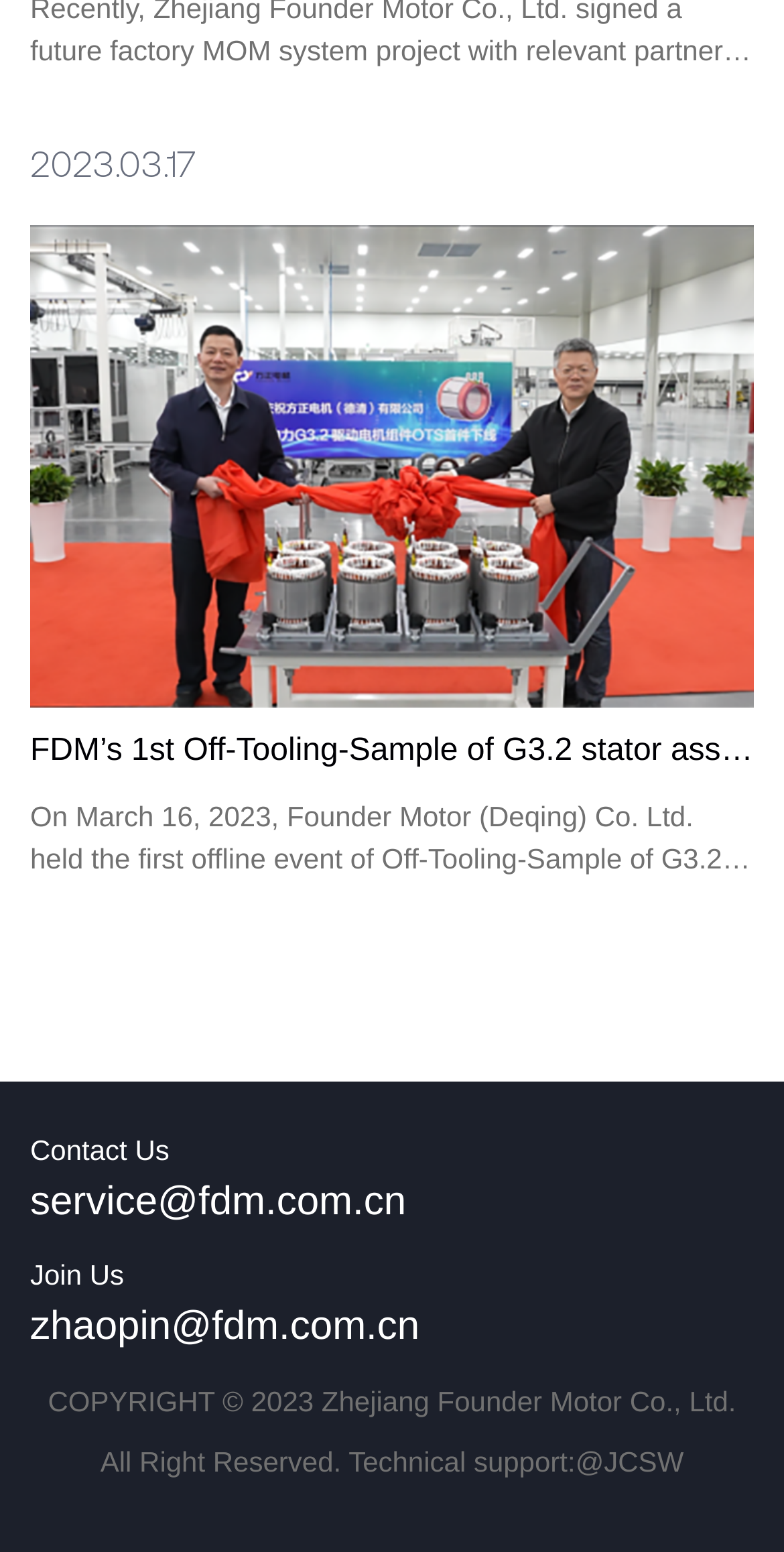What is the company's copyright year? Based on the image, give a response in one word or a short phrase.

2023